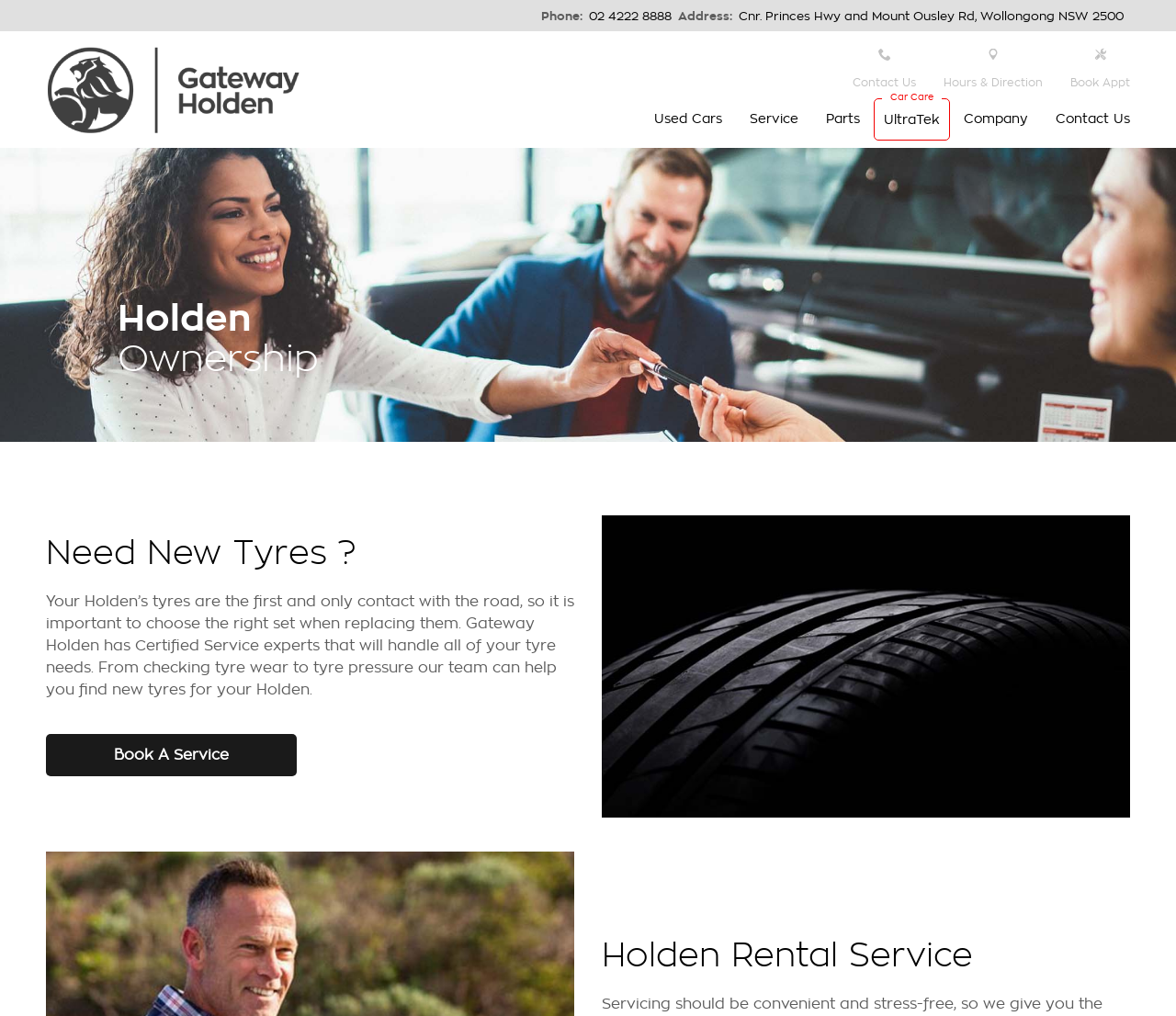Using the description: "02 4222 8888", identify the bounding box of the corresponding UI element in the screenshot.

[0.501, 0.009, 0.571, 0.024]